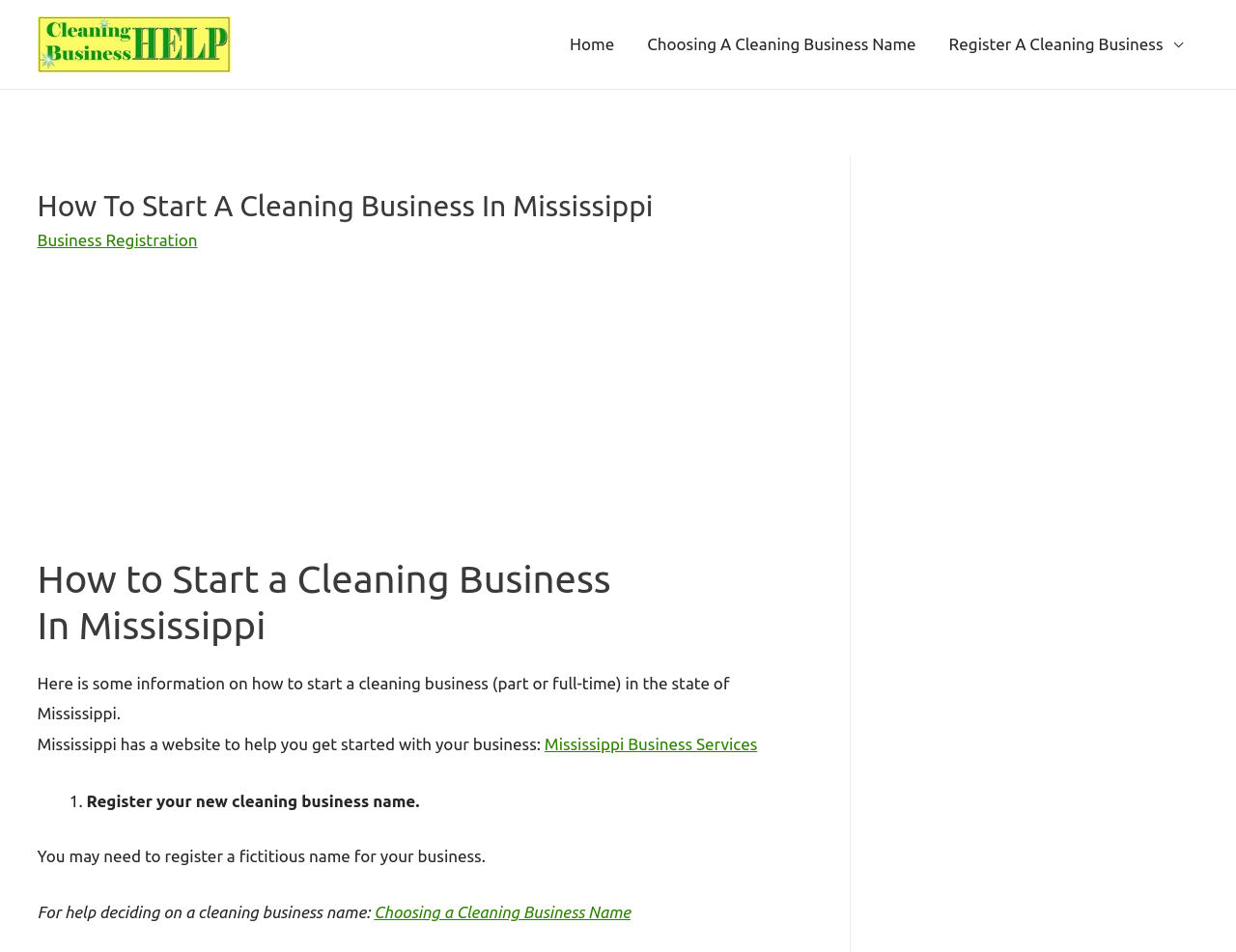What is the link to get help in deciding a cleaning business name?
Please provide a single word or phrase in response based on the screenshot.

Choosing a Cleaning Business Name